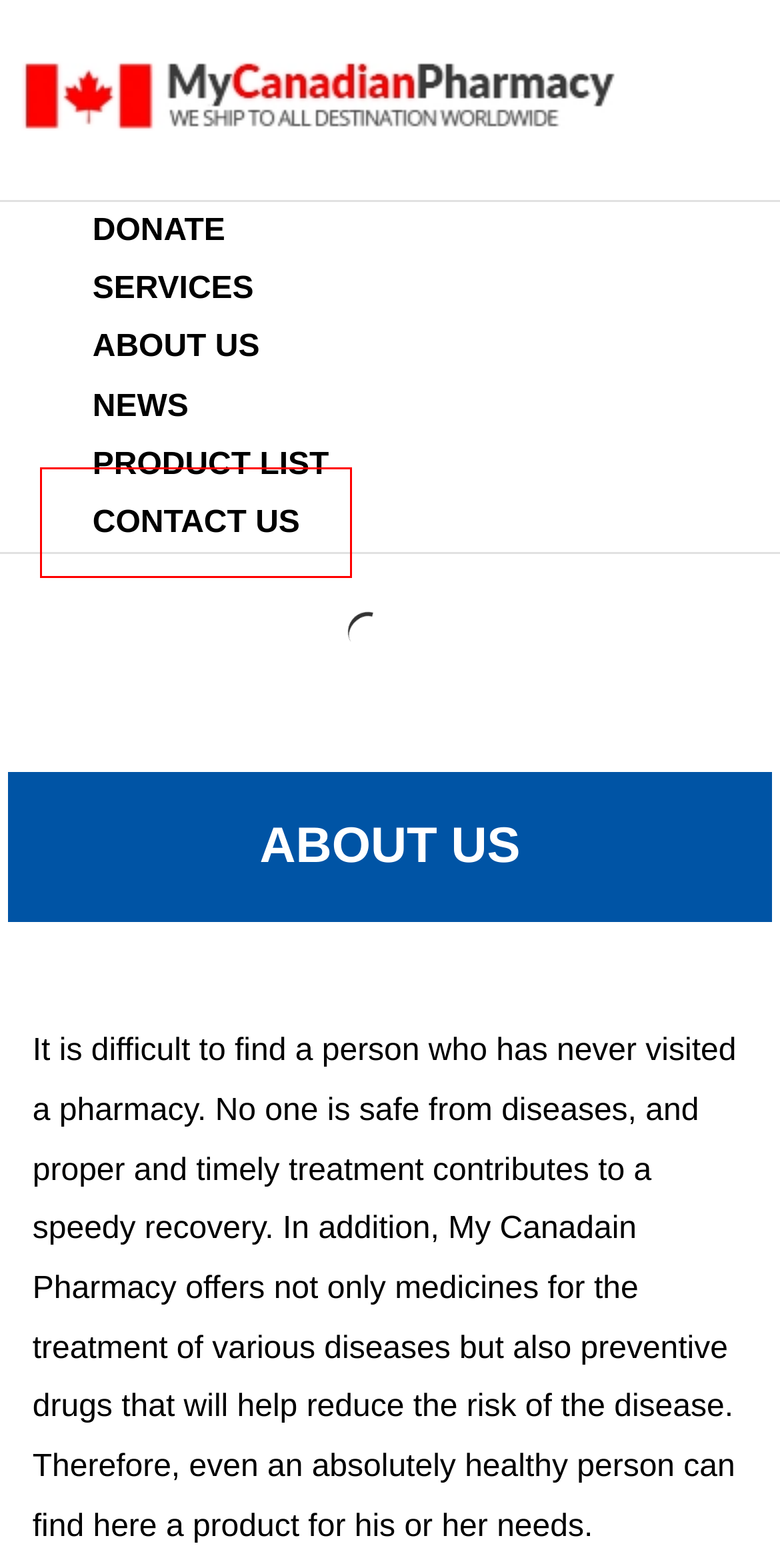Observe the screenshot of a webpage with a red bounding box highlighting an element. Choose the webpage description that accurately reflects the new page after the element within the bounding box is clicked. Here are the candidates:
A. News | My Canadian Pharmacy: Your Reliable HealthCare Provider
B. Services | My Canadian Pharmacy: Your Reliable HealthCare Provider
C. Jobs | My Canadian Pharmacy: Your Reliable HealthCare Provider
D. Privacy Policy | My Canadian Pharmacy: Your Reliable HealthCare Provider
E. Staff | My Canadian Pharmacy: Your Reliable HealthCare Provider
F. Donate | My Canadian Pharmacy: Your Reliable HealthCare Provider
G. Contact Us | My Canadian Pharmacy: Your Reliable HealthCare Provider
H. Product List | My Canadian Pharmacy: Your Reliable HealthCare Provider

G